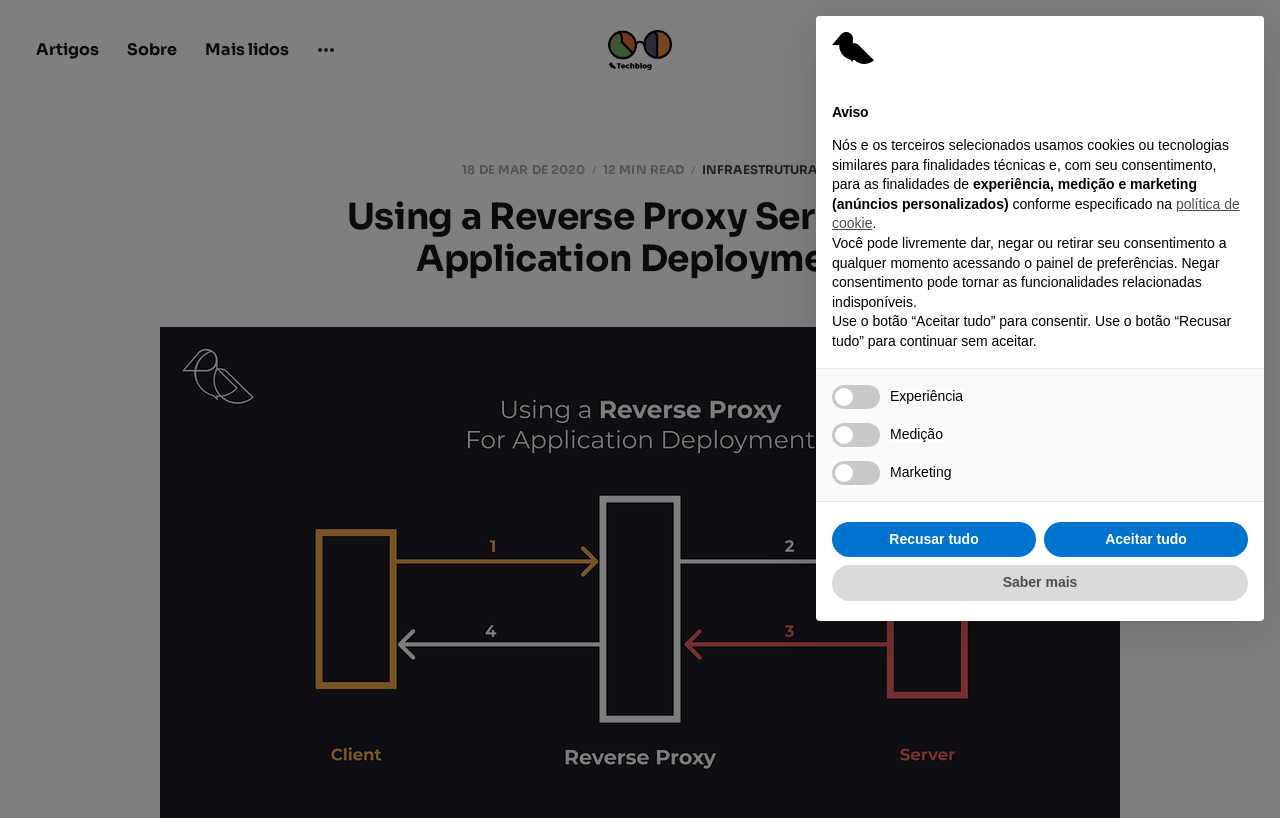How many checkboxes are there for cookie preferences?
Observe the image and answer the question with a one-word or short phrase response.

3